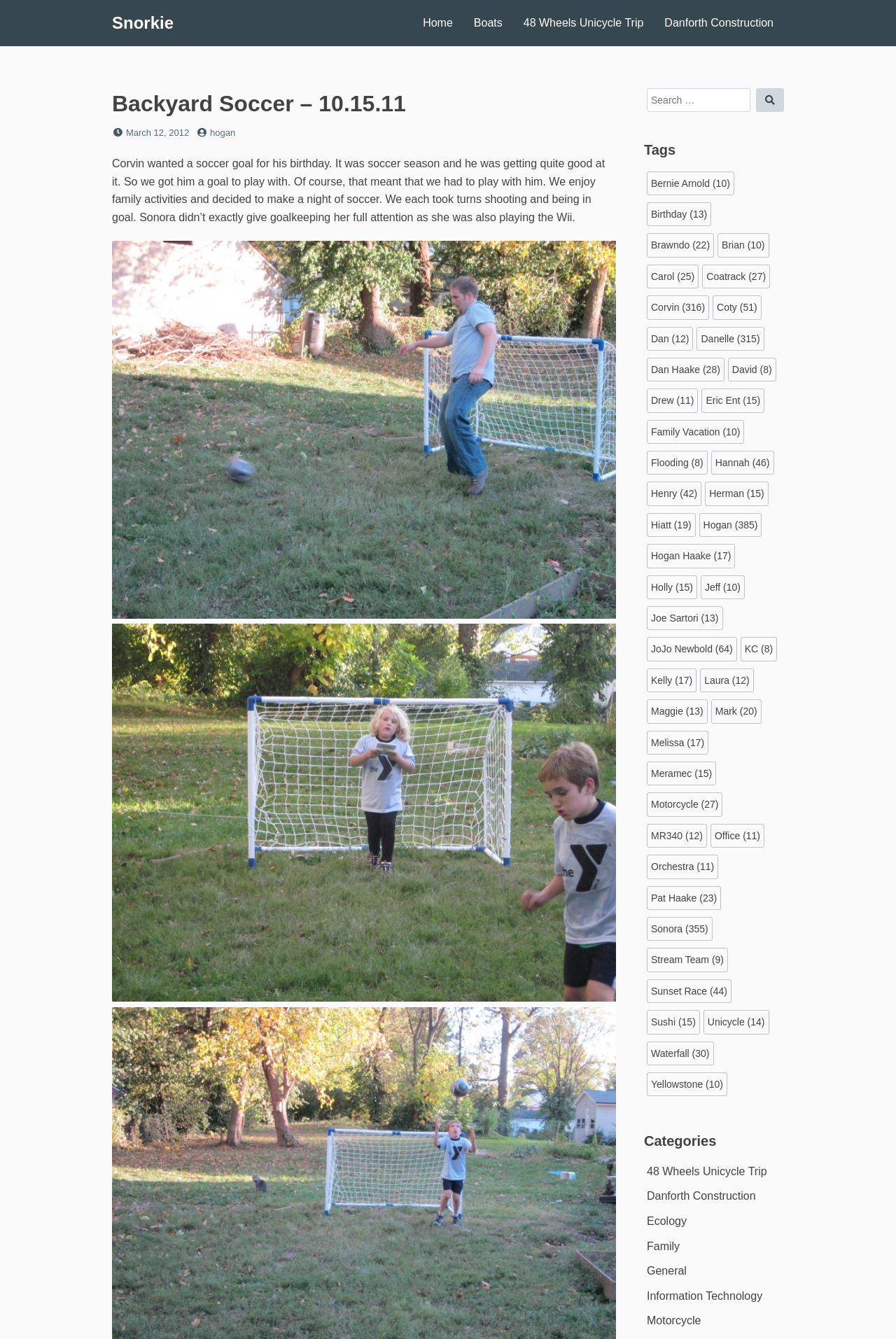Who is the author of the post?
Give a detailed explanation using the information visible in the image.

The author of the post can be found in the text content of the webpage, where it says 'by hogan'. This indicates that the author of the post is hogan.